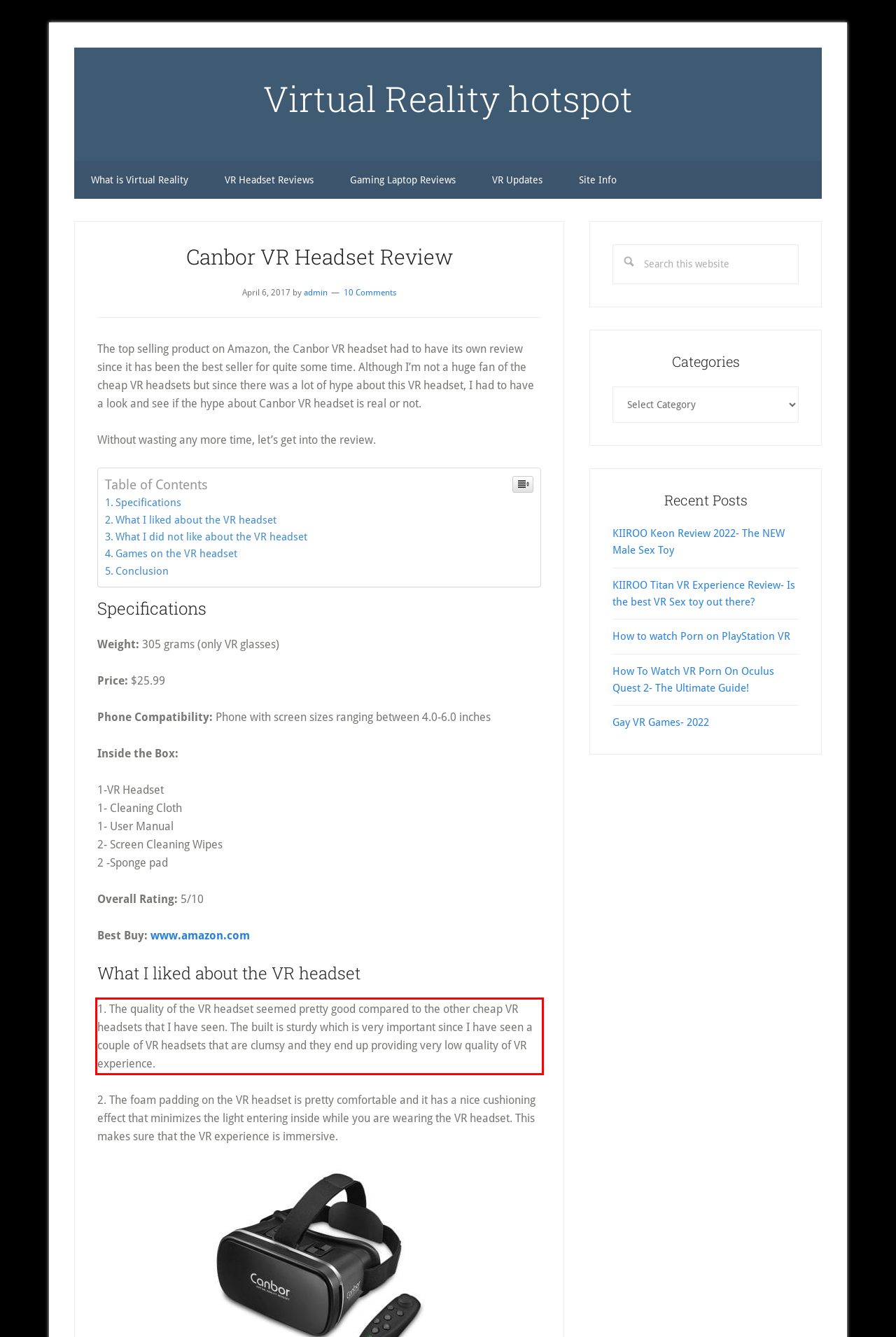Using the provided webpage screenshot, recognize the text content in the area marked by the red bounding box.

1. The quality of the VR headset seemed pretty good compared to the other cheap VR headsets that I have seen. The built is sturdy which is very important since I have seen a couple of VR headsets that are clumsy and they end up providing very low quality of VR experience.